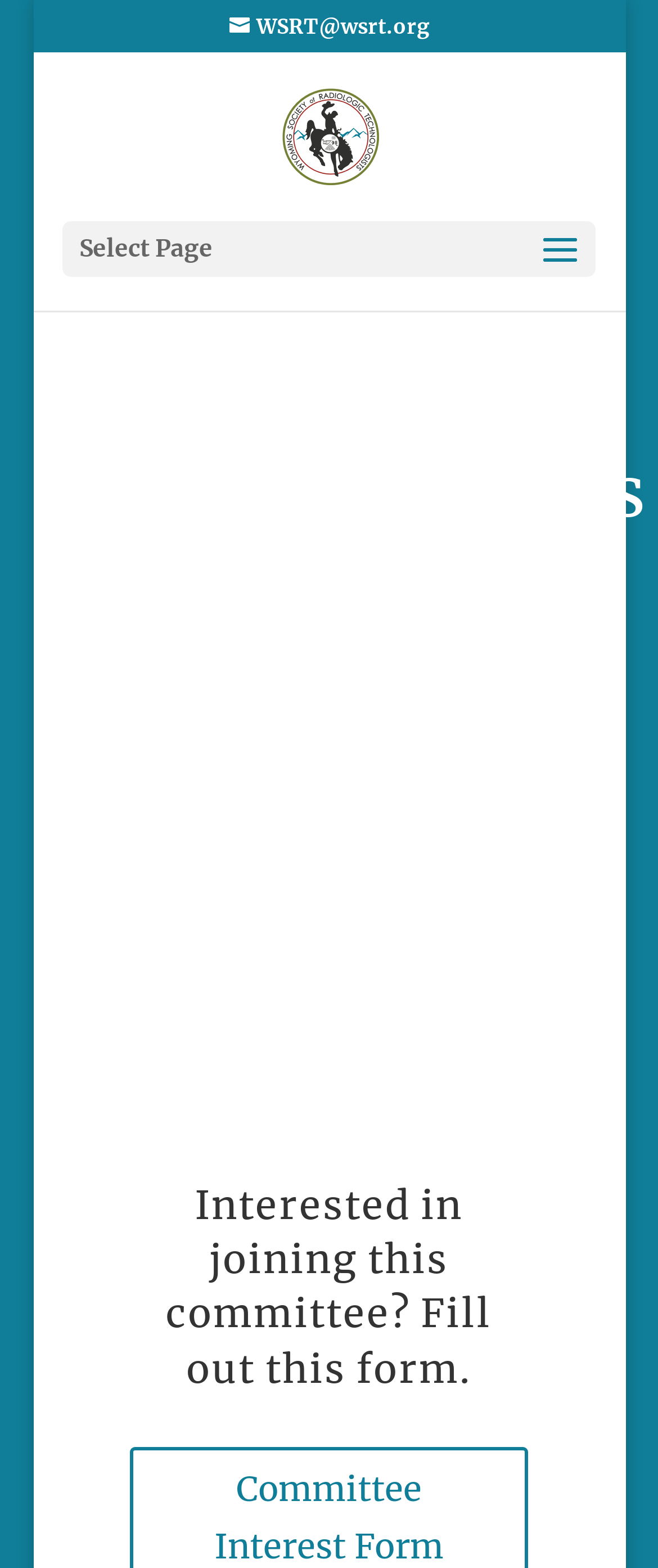From the element description: "alt="Wyoming Society of Radiologic Technologists"", extract the bounding box coordinates of the UI element. The coordinates should be expressed as four float numbers between 0 and 1, in the order [left, top, right, bottom].

[0.427, 0.076, 0.581, 0.096]